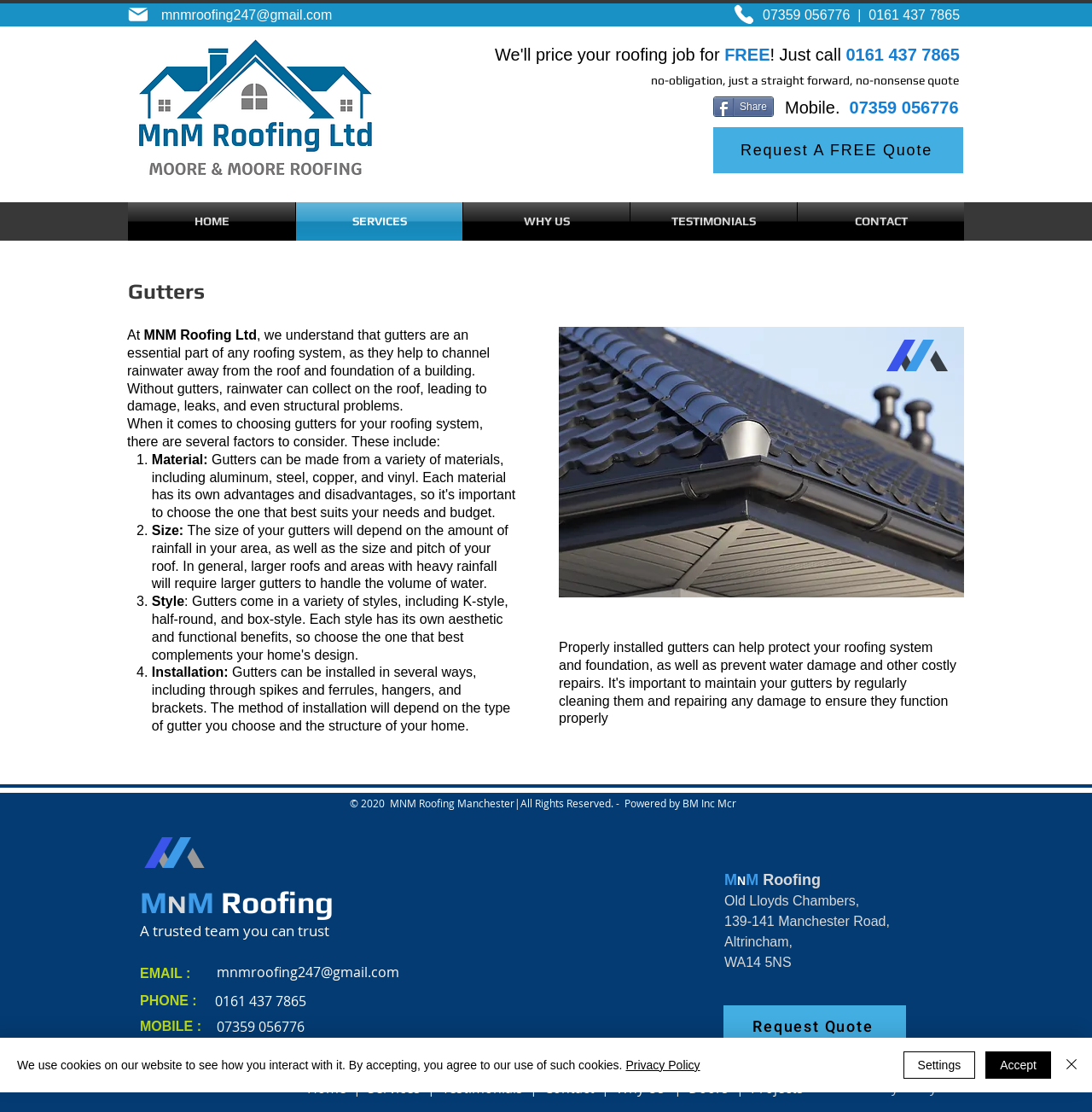Please provide the bounding box coordinates for the element that needs to be clicked to perform the instruction: "Call the phone number". The coordinates must consist of four float numbers between 0 and 1, formatted as [left, top, right, bottom].

[0.672, 0.004, 0.69, 0.021]